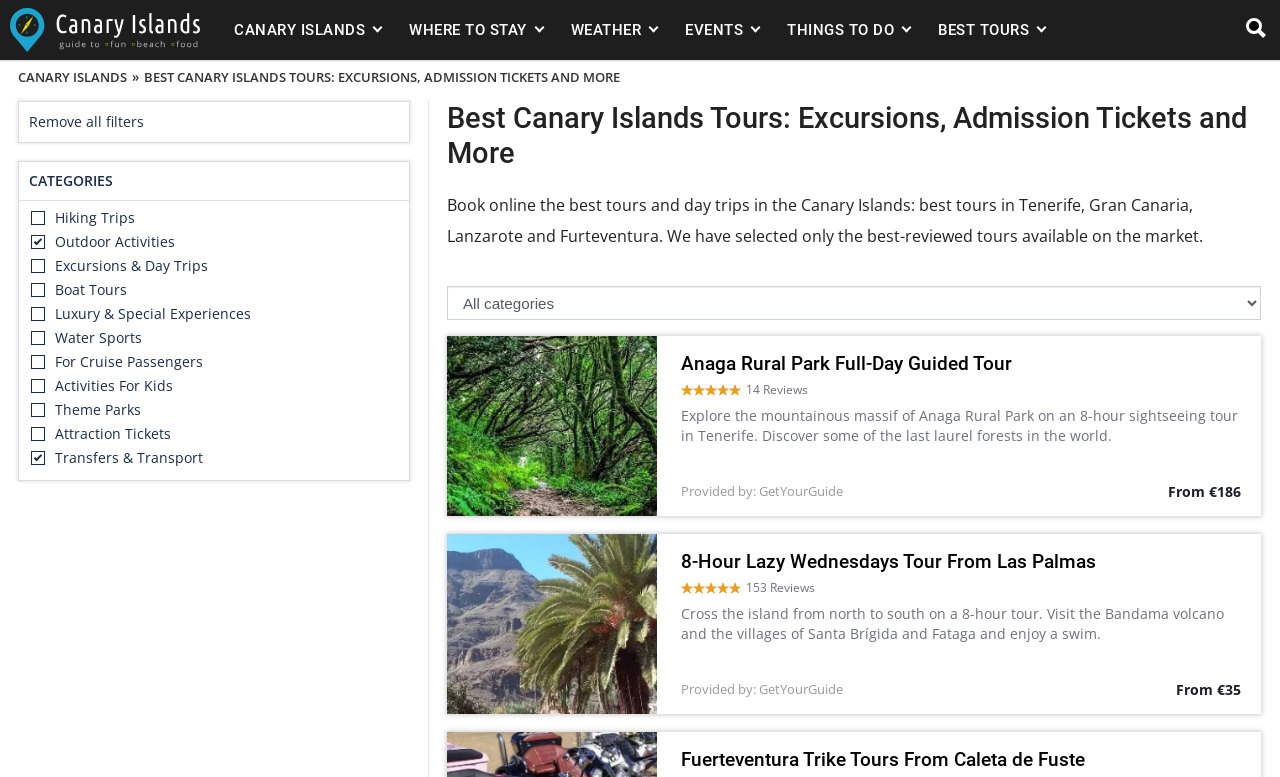Can you specify the bounding box coordinates for the region that should be clicked to fulfill this instruction: "Select 'Hiking Trips' category".

[0.023, 0.265, 0.312, 0.296]